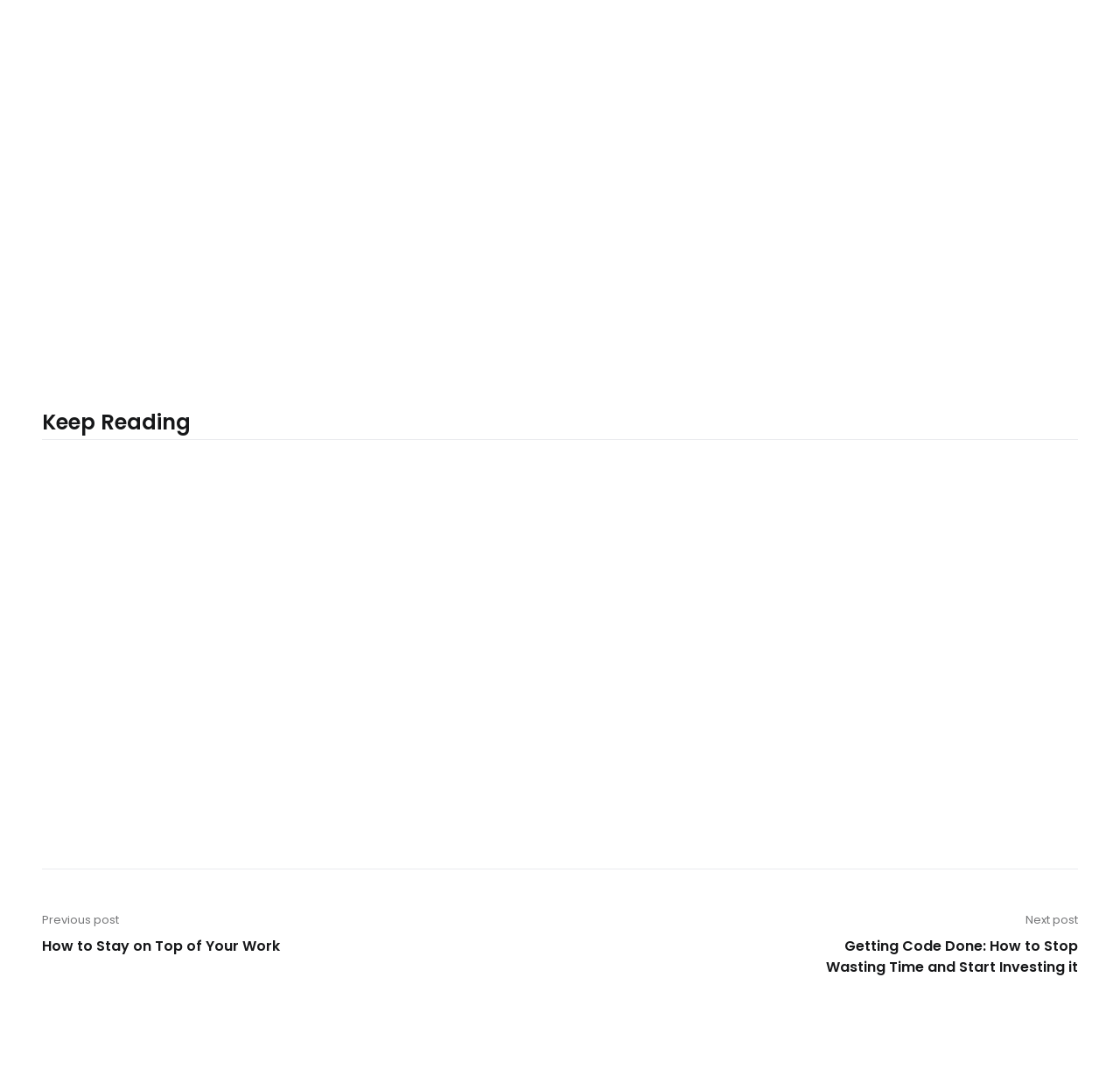Indicate the bounding box coordinates of the clickable region to achieve the following instruction: "View the PRODUCTS page."

None